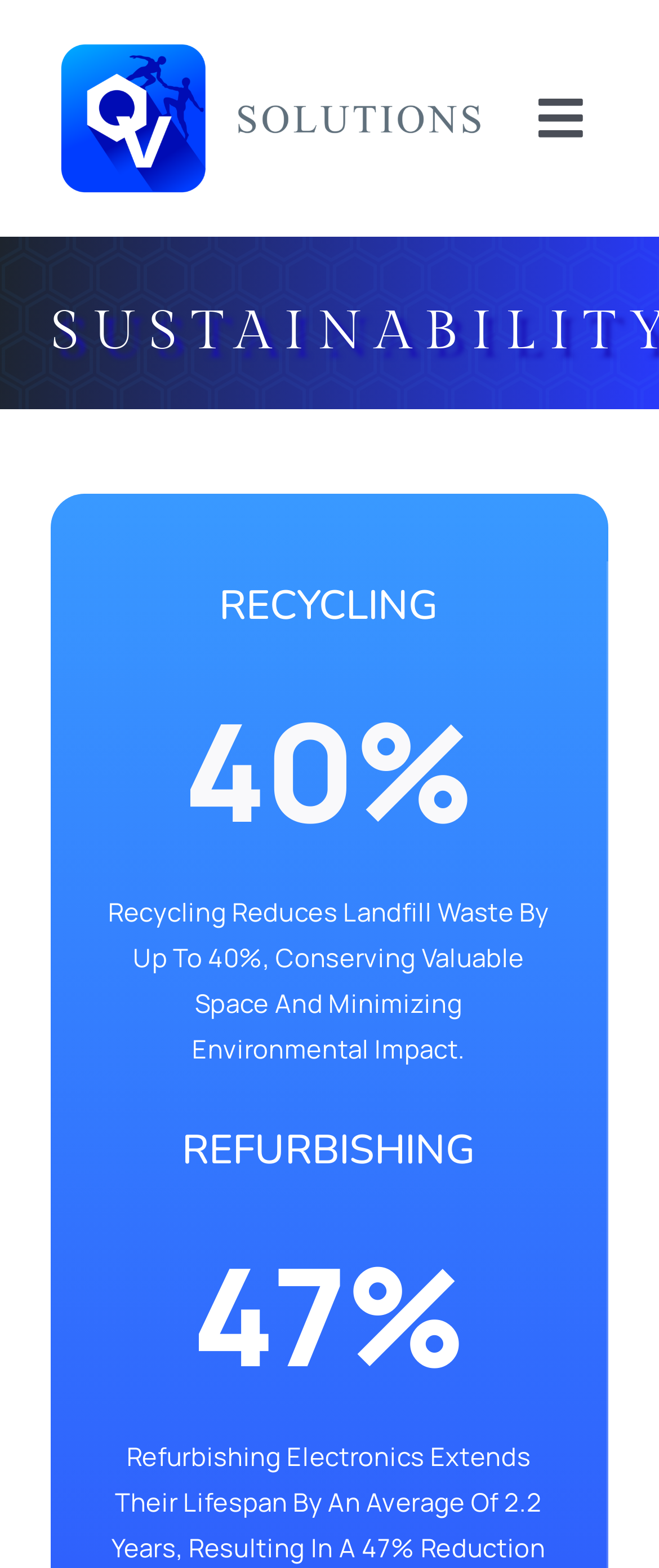Specify the bounding box coordinates of the region I need to click to perform the following instruction: "Click the Home link". The coordinates must be four float numbers in the range of 0 to 1, i.e., [left, top, right, bottom].

[0.0, 0.105, 1.0, 0.175]